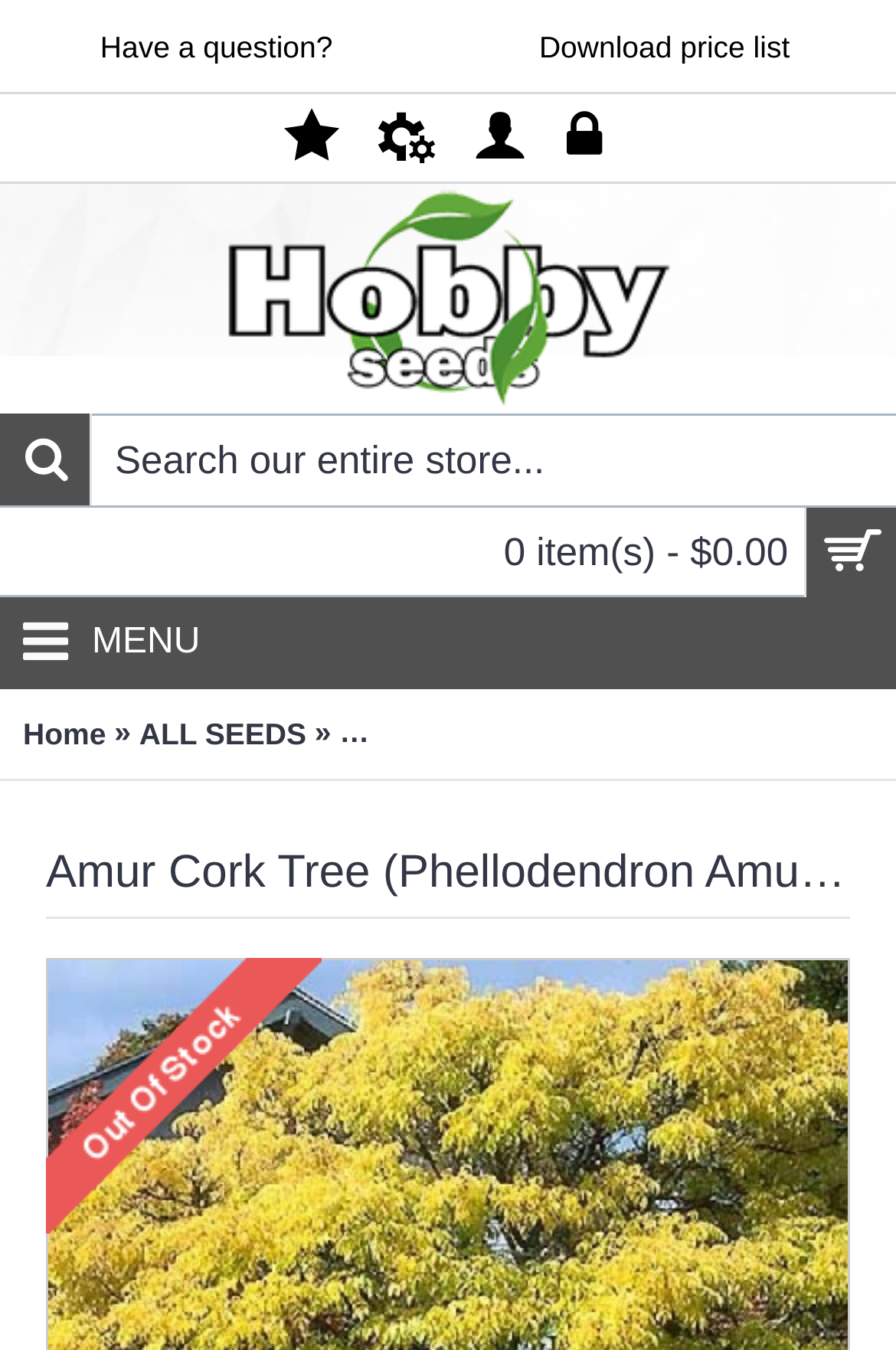Can you identify and provide the main heading of the webpage?

Amur Cork Tree (Phellodendron Amurense) 5 seeds